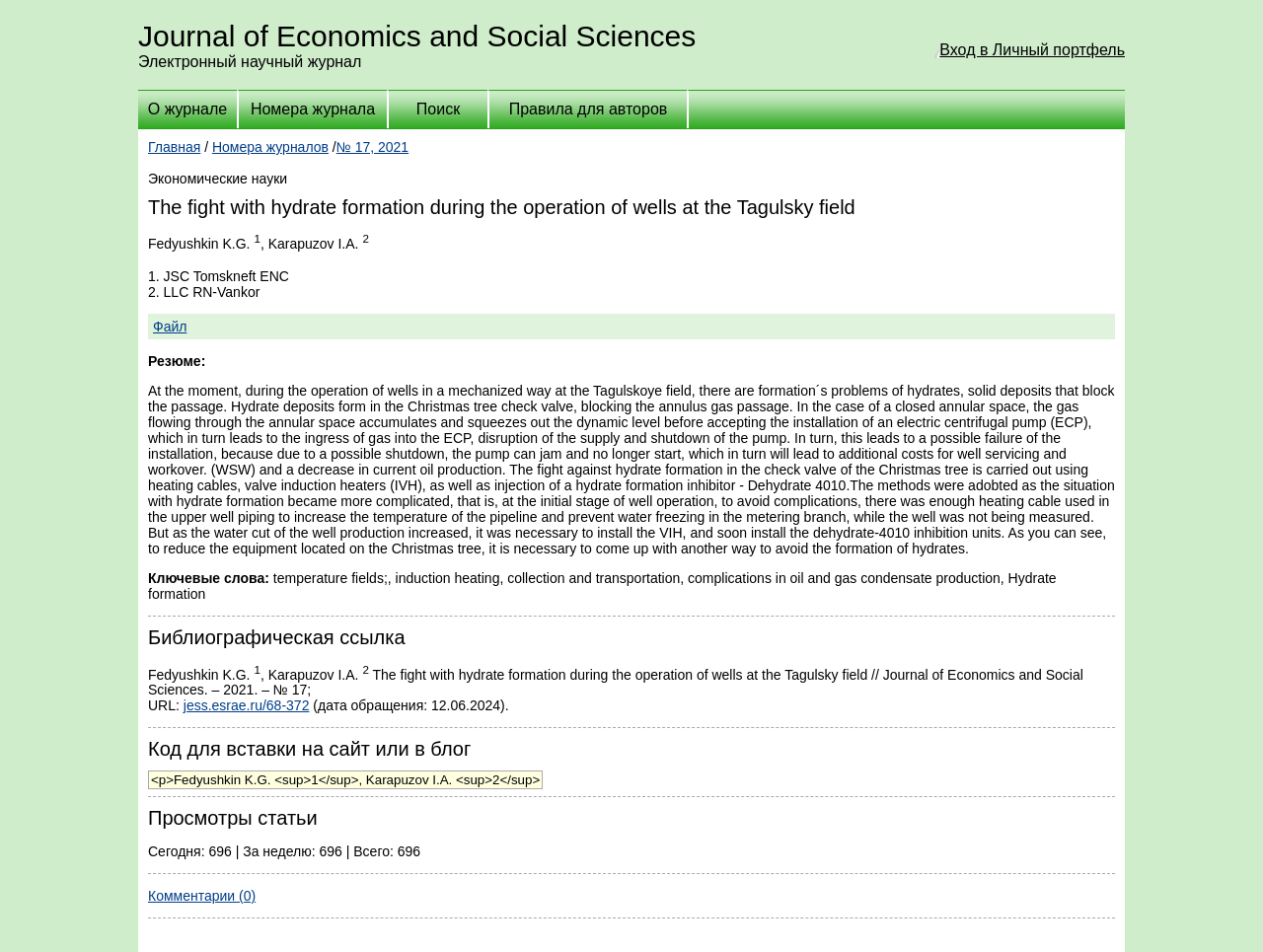Determine the bounding box coordinates of the clickable region to follow the instruction: "Read the article".

[0.117, 0.146, 0.159, 0.163]